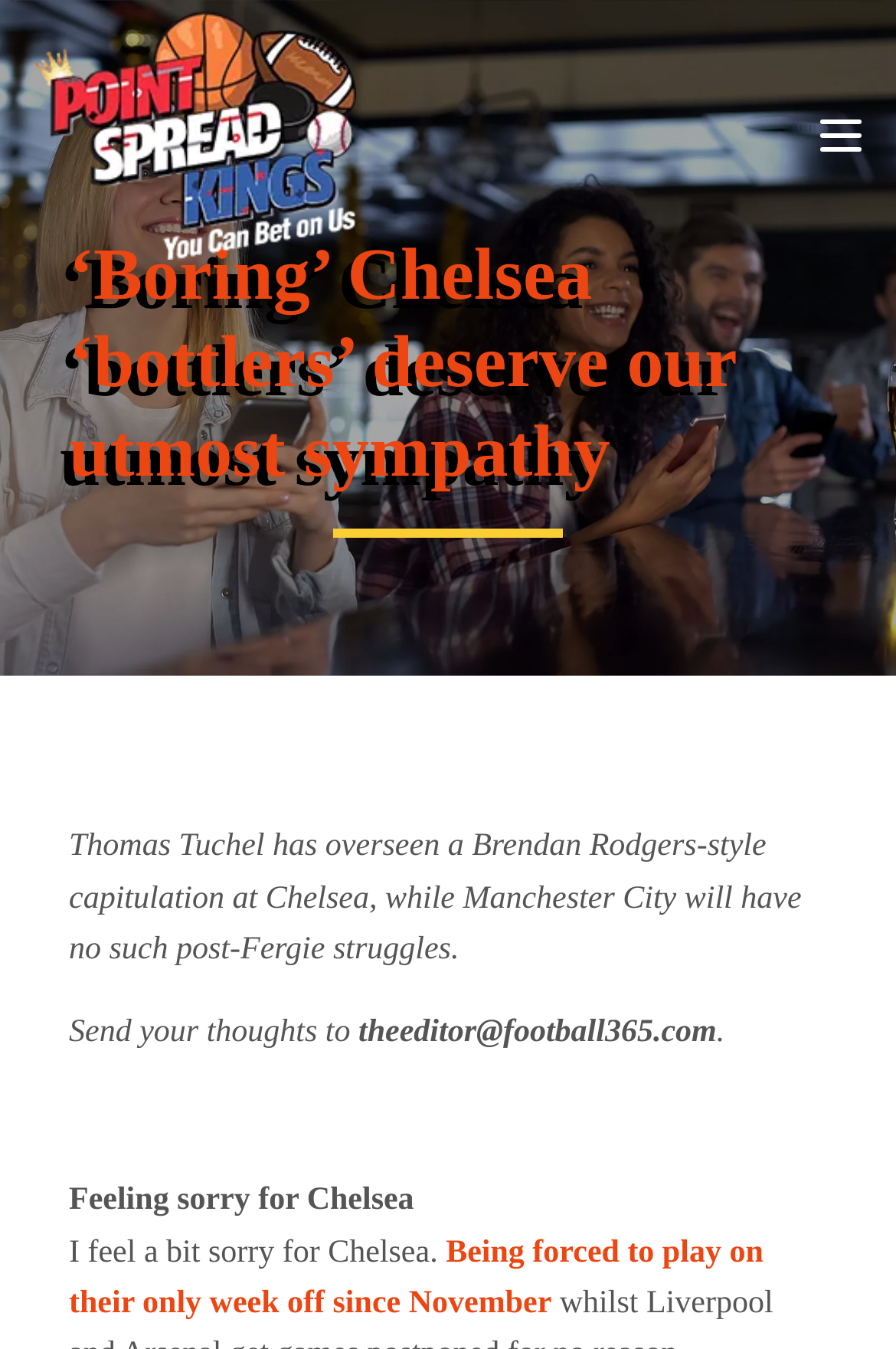What is the reason for feeling sorry for Chelsea?
Using the image as a reference, answer the question with a short word or phrase.

Being forced to play on their only week off since November